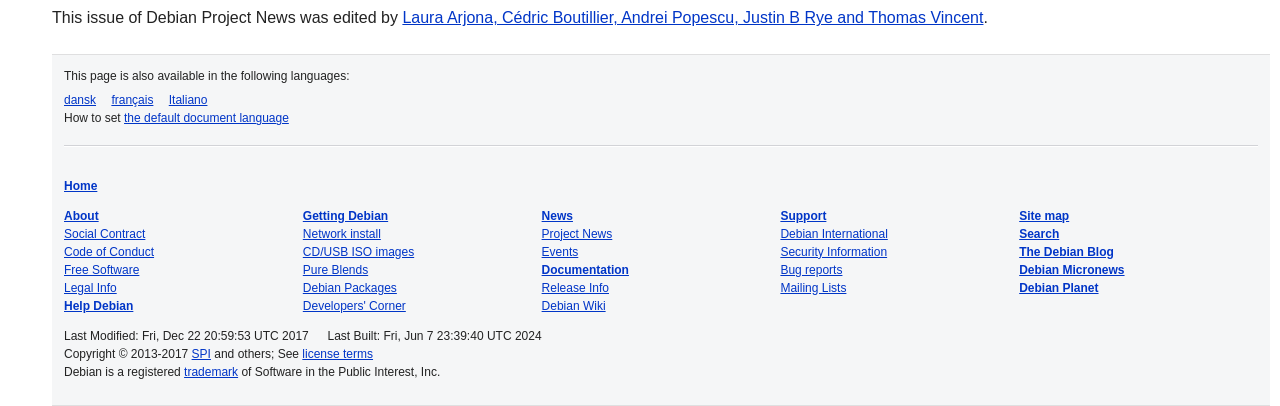Please determine the bounding box coordinates of the element's region to click for the following instruction: "Go to the Home page".

[0.05, 0.44, 0.076, 0.475]